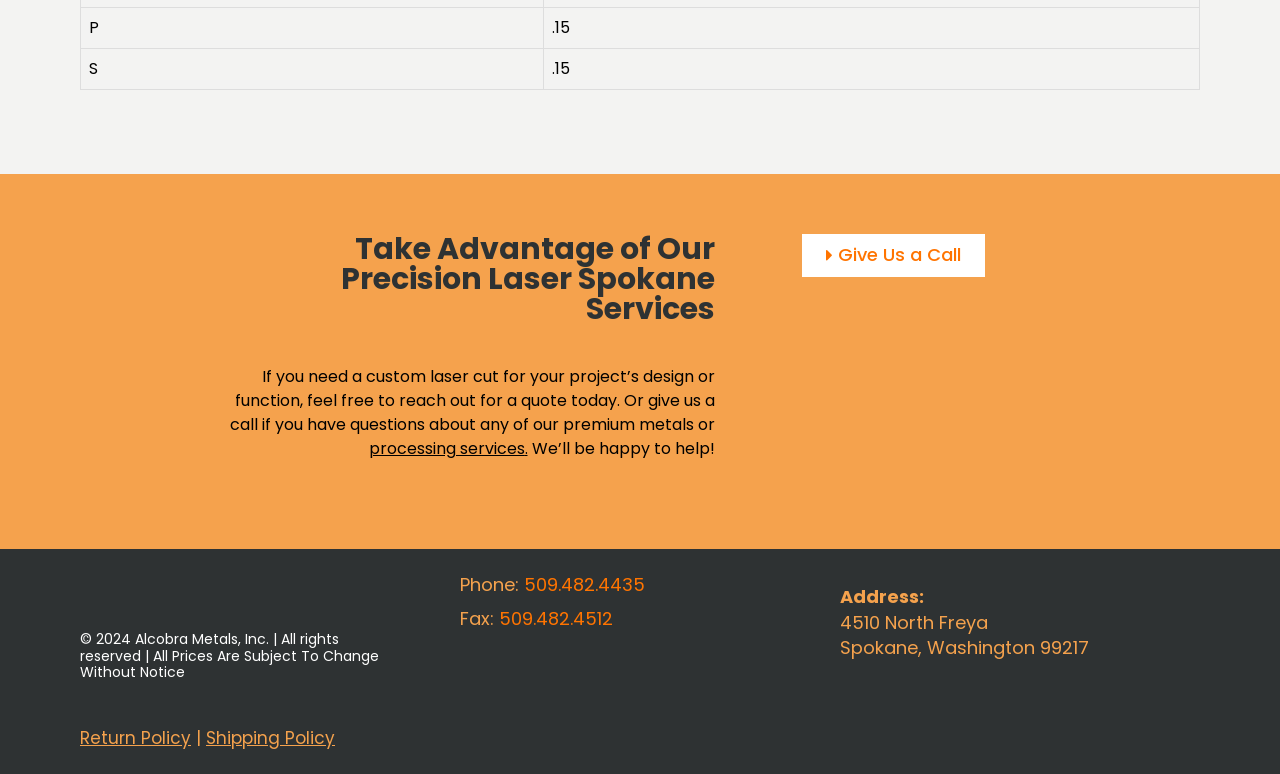Using the description: "alt="alcobra logo white"", identify the bounding box of the corresponding UI element in the screenshot.

[0.062, 0.742, 0.219, 0.796]